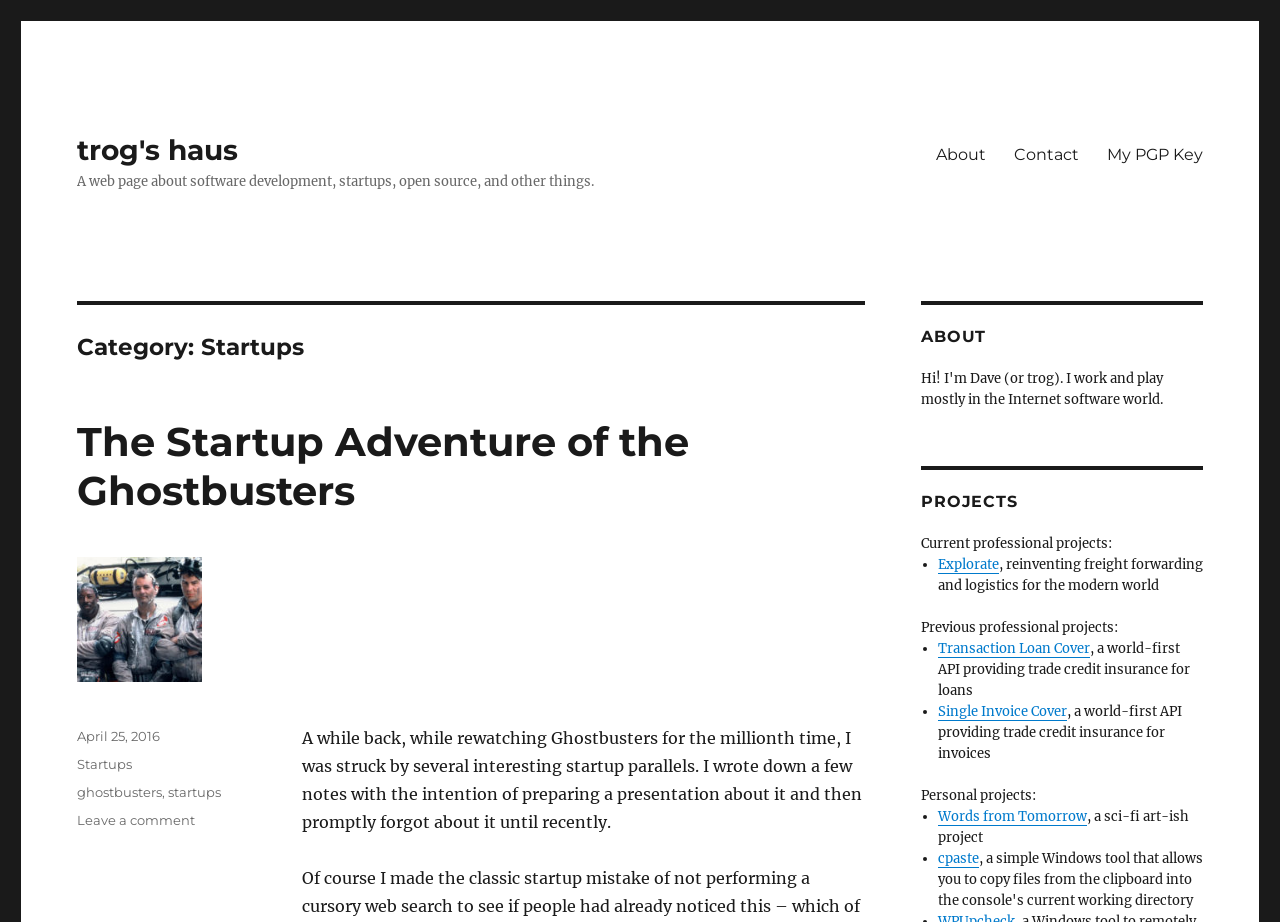Please determine the bounding box coordinates of the element's region to click in order to carry out the following instruction: "Explore the 'Explorate' project". The coordinates should be four float numbers between 0 and 1, i.e., [left, top, right, bottom].

[0.733, 0.603, 0.78, 0.621]